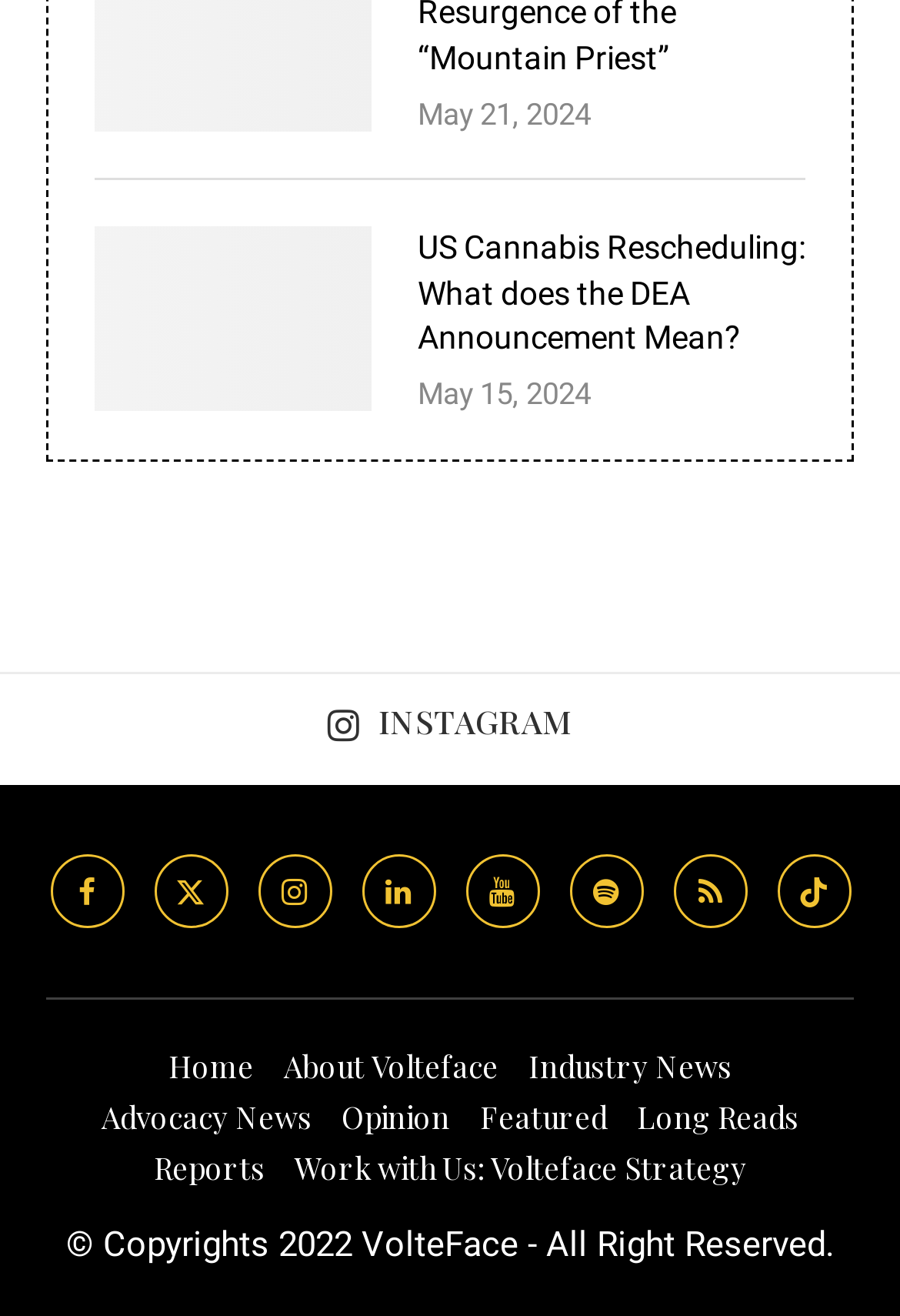Locate the bounding box coordinates of the element that needs to be clicked to carry out the instruction: "Go to Home page". The coordinates should be given as four float numbers ranging from 0 to 1, i.e., [left, top, right, bottom].

[0.187, 0.795, 0.282, 0.825]